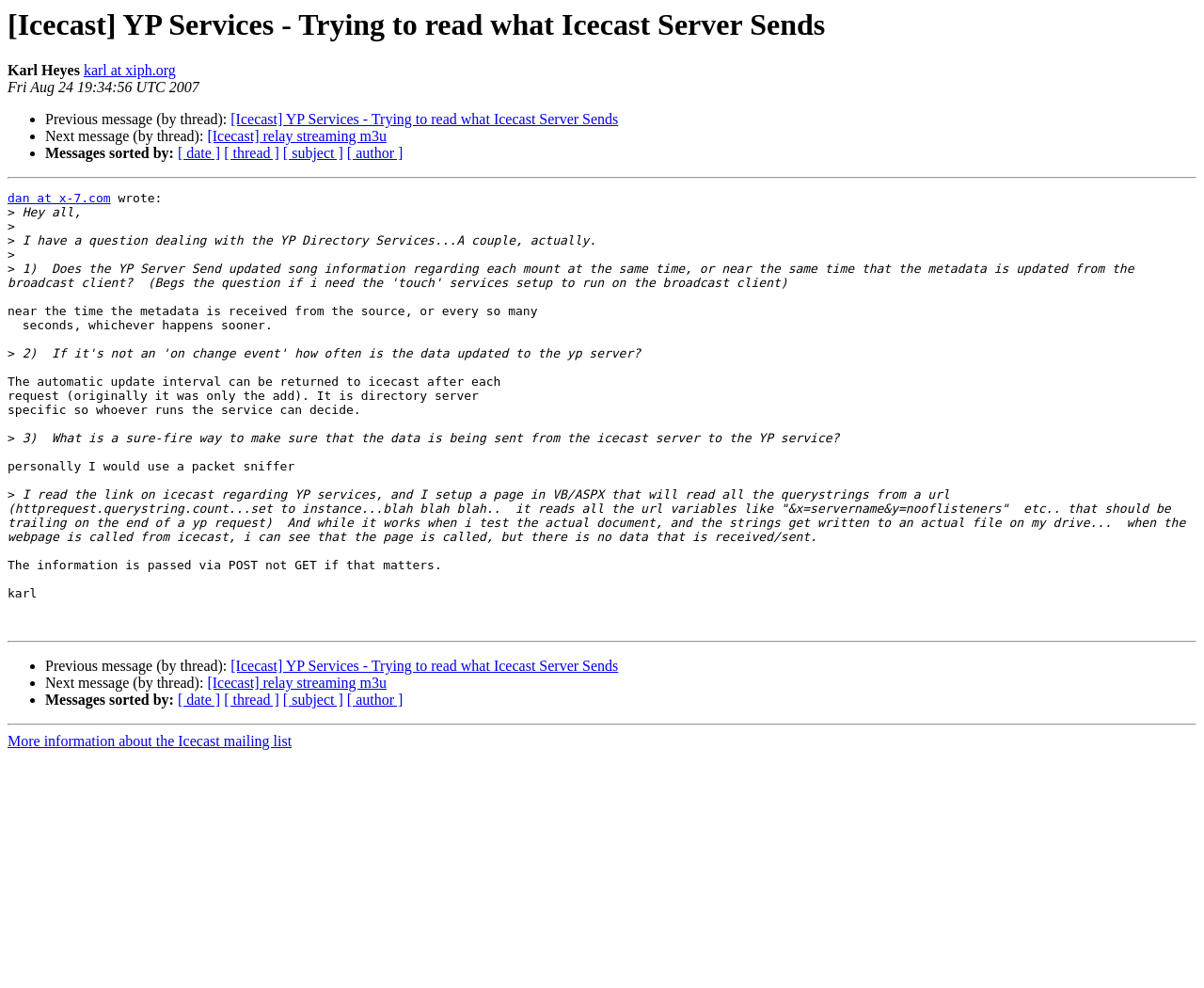Locate the bounding box coordinates of the clickable part needed for the task: "View previous message".

[0.192, 0.113, 0.514, 0.129]